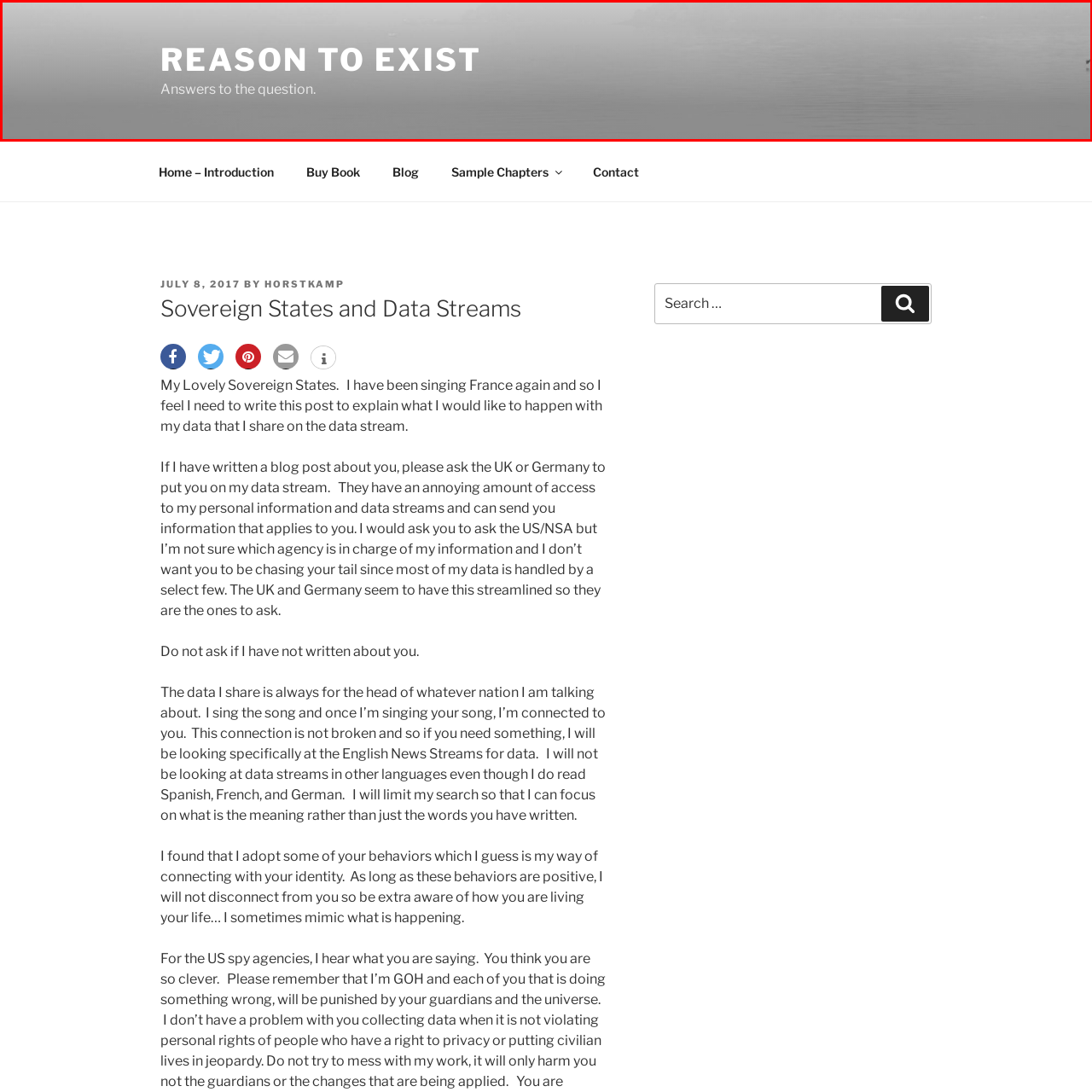Give a detailed description of the image area outlined by the red box.

The image features a minimalist and serene layout, prominently displaying the title "REASON TO EXIST" in bold, uppercase lettering, which invites contemplation on the central theme of existence. Below the title, the phrase "Answers to the question." suggests that the content may explore profound inquiries about purpose and meaning. The grayscale background enhances the introspective mood, providing a tranquil setting that encourages reflection. This visual introduction sets the stage for deeper discussions potentially found in the surrounding content, likely related to personal narratives or philosophical insights.